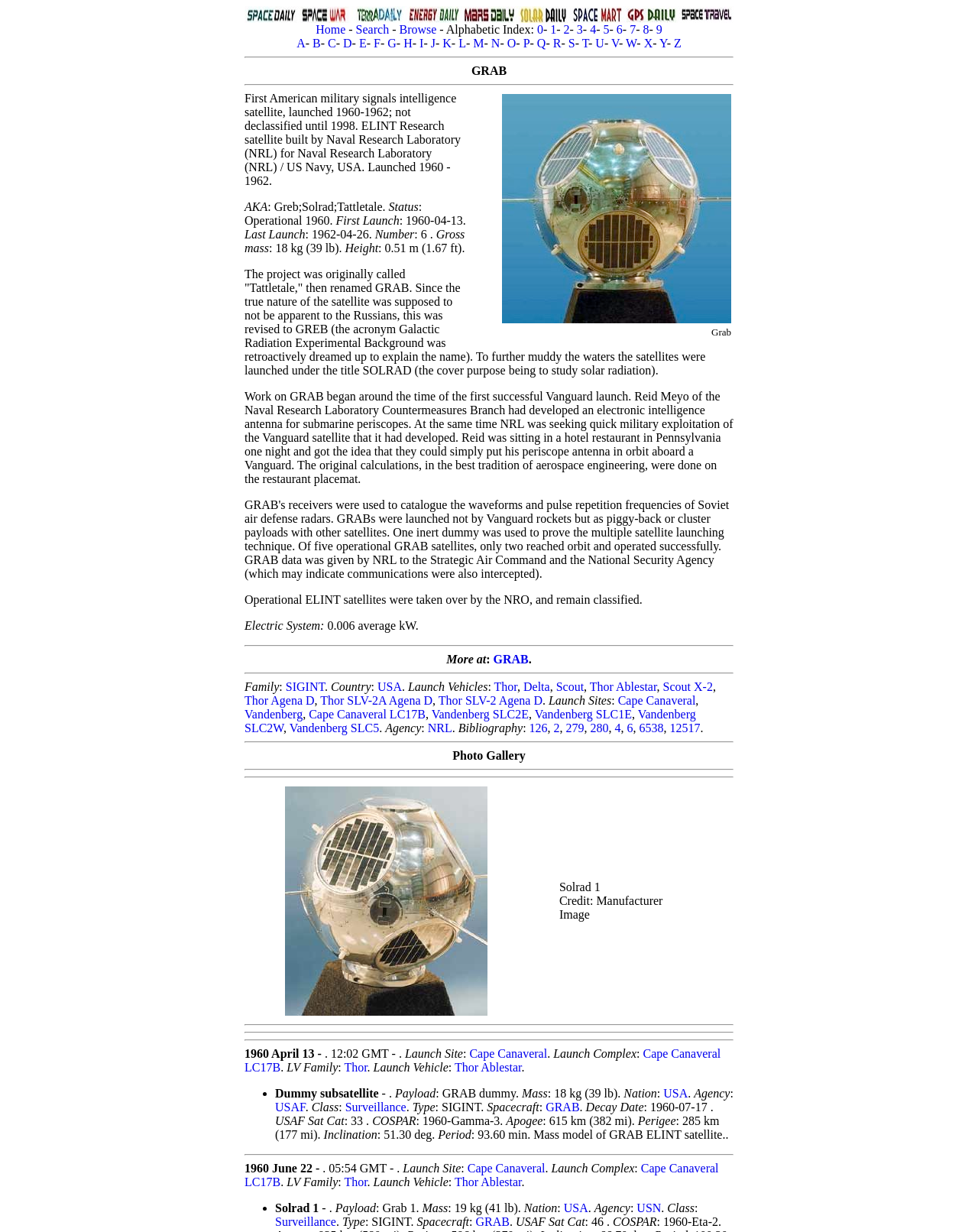Specify the bounding box coordinates of the element's region that should be clicked to achieve the following instruction: "Click on Home". The bounding box coordinates consist of four float numbers between 0 and 1, in the format [left, top, right, bottom].

[0.323, 0.019, 0.353, 0.029]